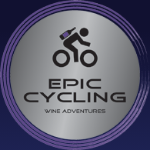Break down the image and describe each part extensively.

The image features the logo of "Epic Cycling," an organization that specializes in cycling adventures focused on wine experiences. The logo is circular and includes a stylized graphic of a cyclist, complete with a bike and a wine bottle, suggesting an exciting combination of cycling and wine tasting. The text "EPIC CYCLING" is prominently displayed, accentuated by the tagline "WINE ADVENTURES," reflecting the brand's unique niche in the outdoor and leisure activities market, particularly in regions known for their vineyards, such as the Okanagan Valley in British Columbia, Canada. This logo captures the spirit of adventure and exploration associated with cycling while highlighting the enjoyable aspect of experiencing wine culture.